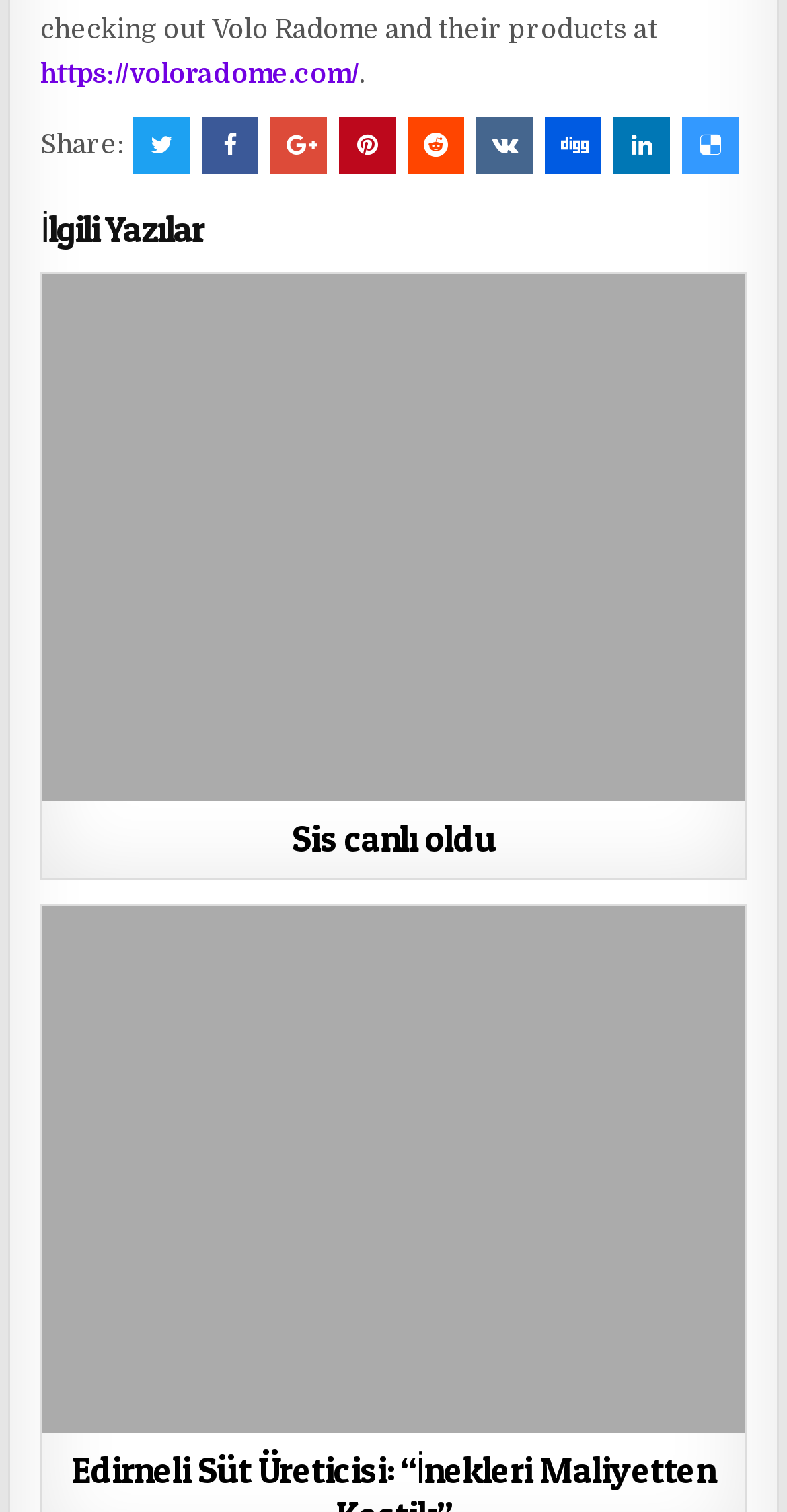Predict the bounding box of the UI element based on the description: "https://voloradome.com/". The coordinates should be four float numbers between 0 and 1, formatted as [left, top, right, bottom].

[0.051, 0.039, 0.456, 0.059]